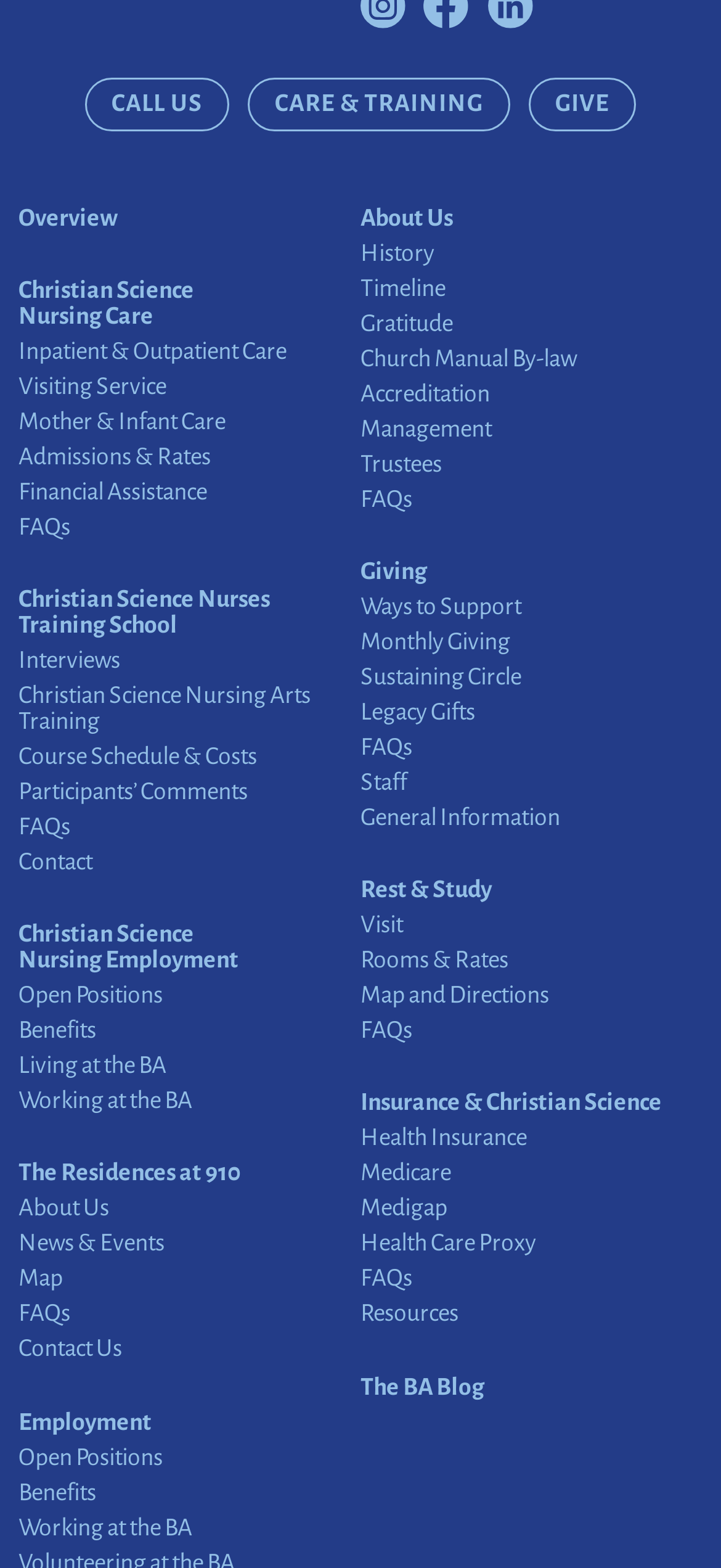Provide the bounding box coordinates of the HTML element this sentence describes: "Map and Directions".

[0.5, 0.628, 0.762, 0.65]